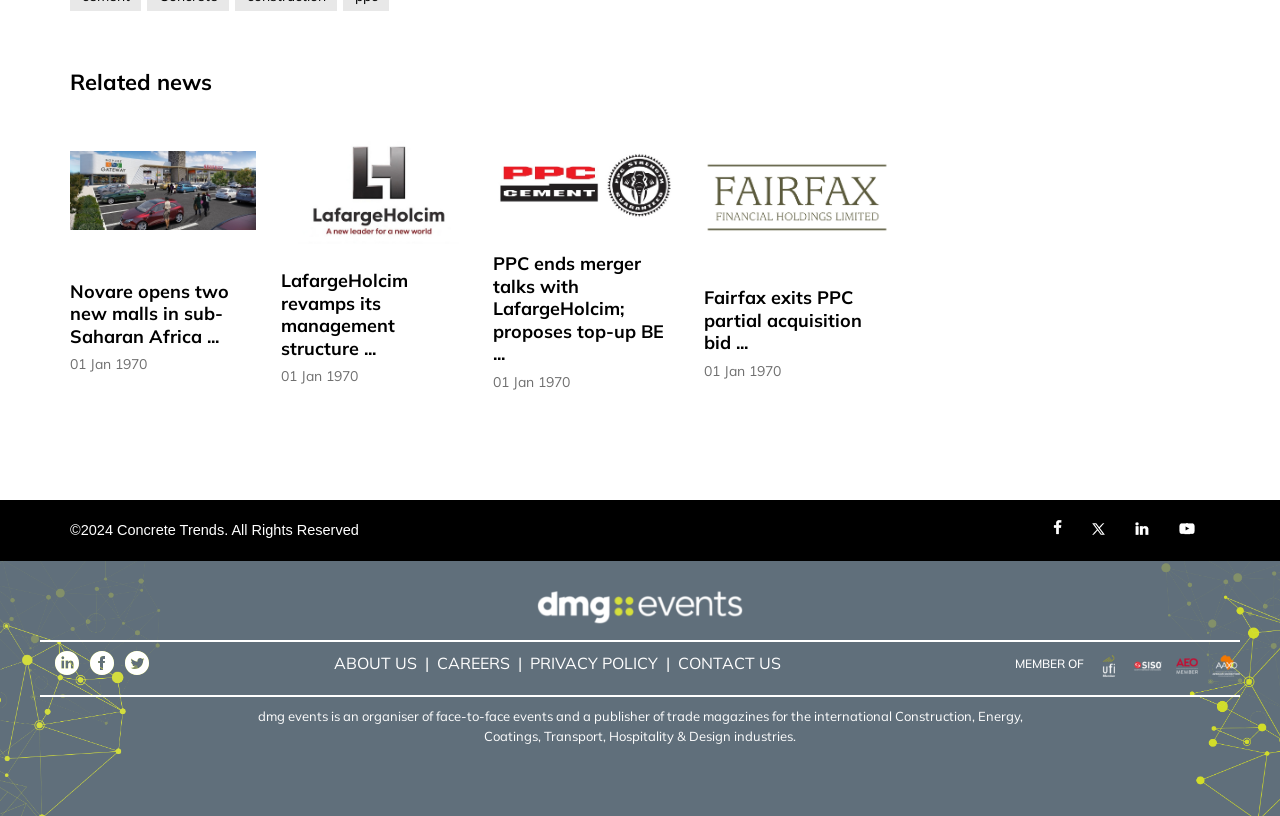What is the name of the company that organizes events and publishes trade magazines?
Provide a fully detailed and comprehensive answer to the question.

At the bottom of the webpage, I can see a paragraph of text that mentions 'dmg events is an organiser of face-to-face events and a publisher of trade magazines for the international Construction, Energy, Coatings, Transport, Hospitality & Design industries.' This suggests that dmg events is the company that organizes events and publishes trade magazines.